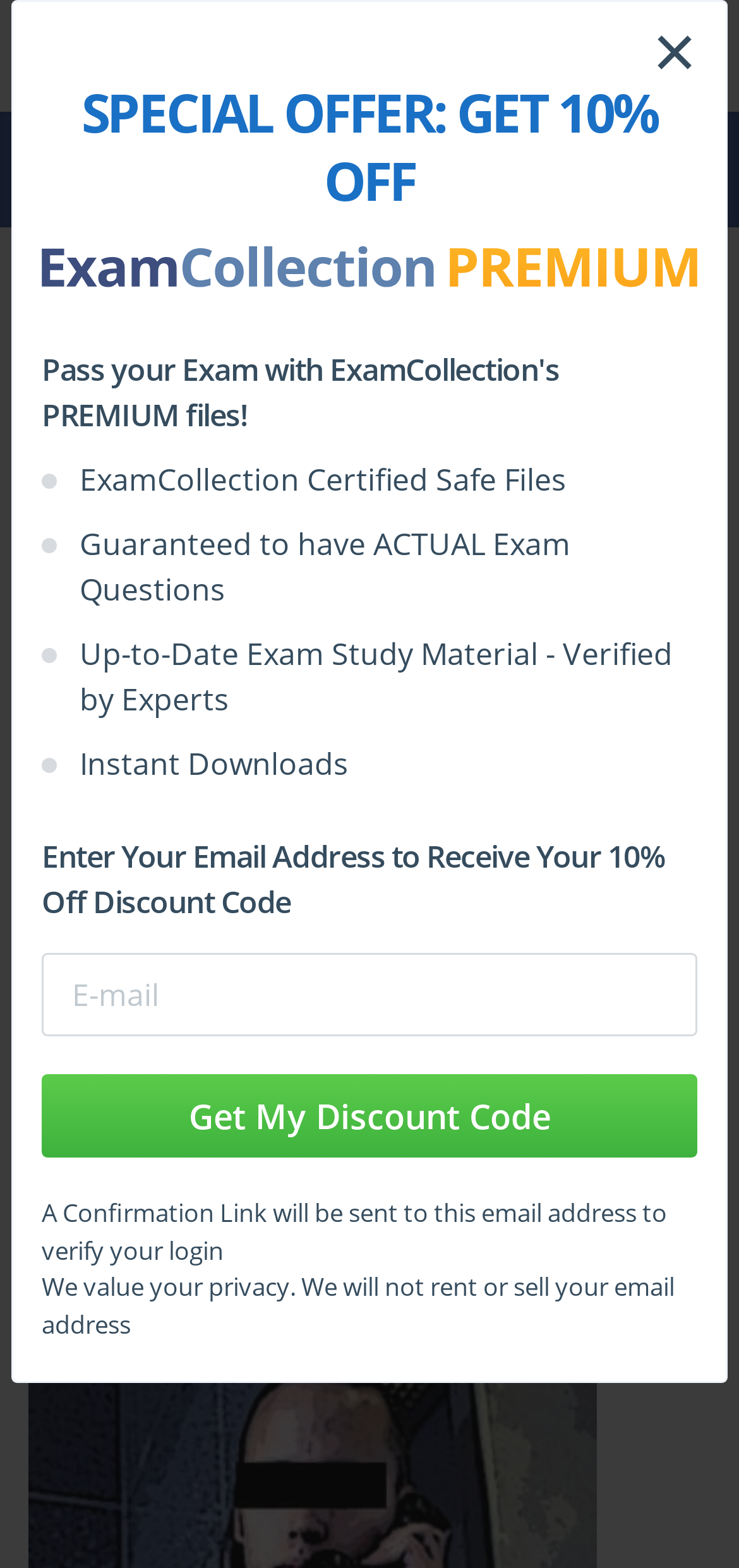What is the position of the 'ExamCollection' link relative to the 'Home' link?
Answer the question based on the image using a single word or a brief phrase.

To the right